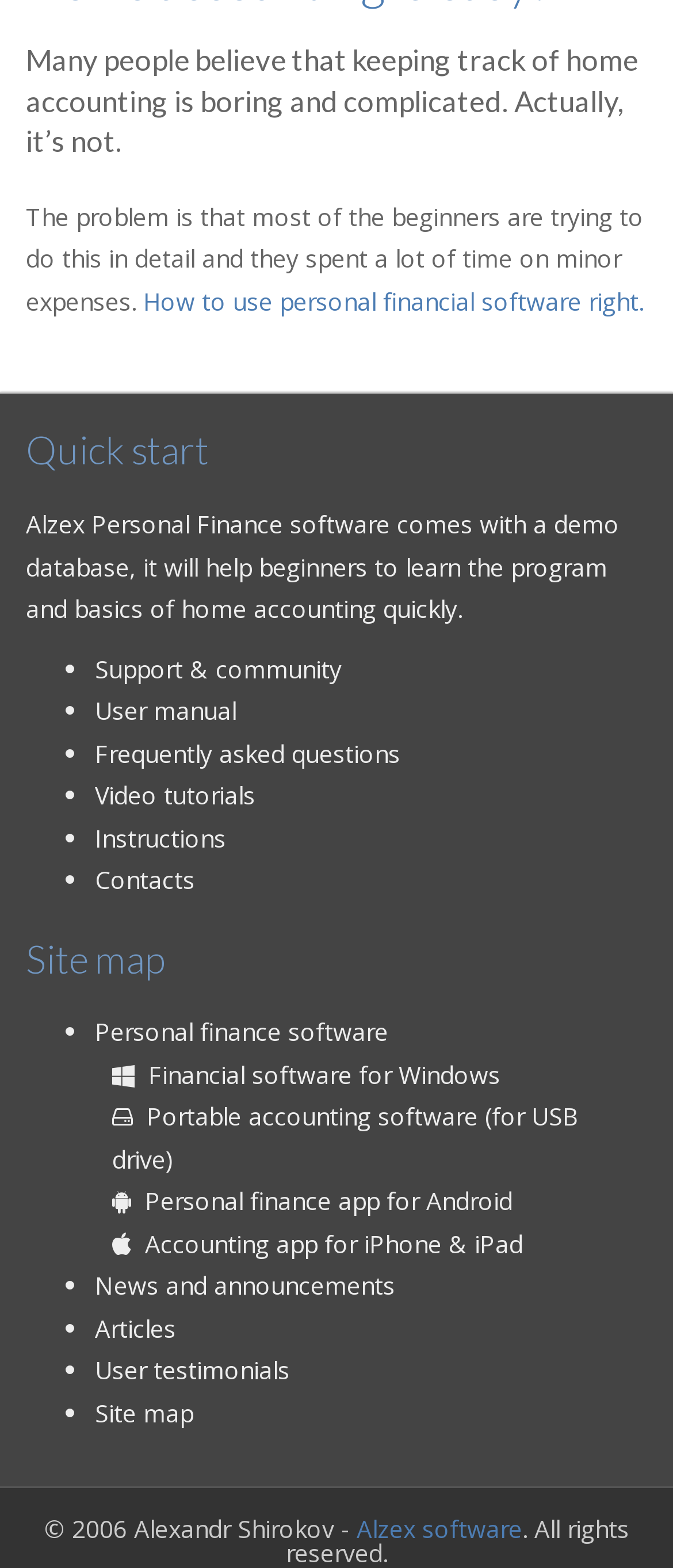Identify the bounding box coordinates for the element that needs to be clicked to fulfill this instruction: "Read the user manual". Provide the coordinates in the format of four float numbers between 0 and 1: [left, top, right, bottom].

[0.141, 0.443, 0.351, 0.464]